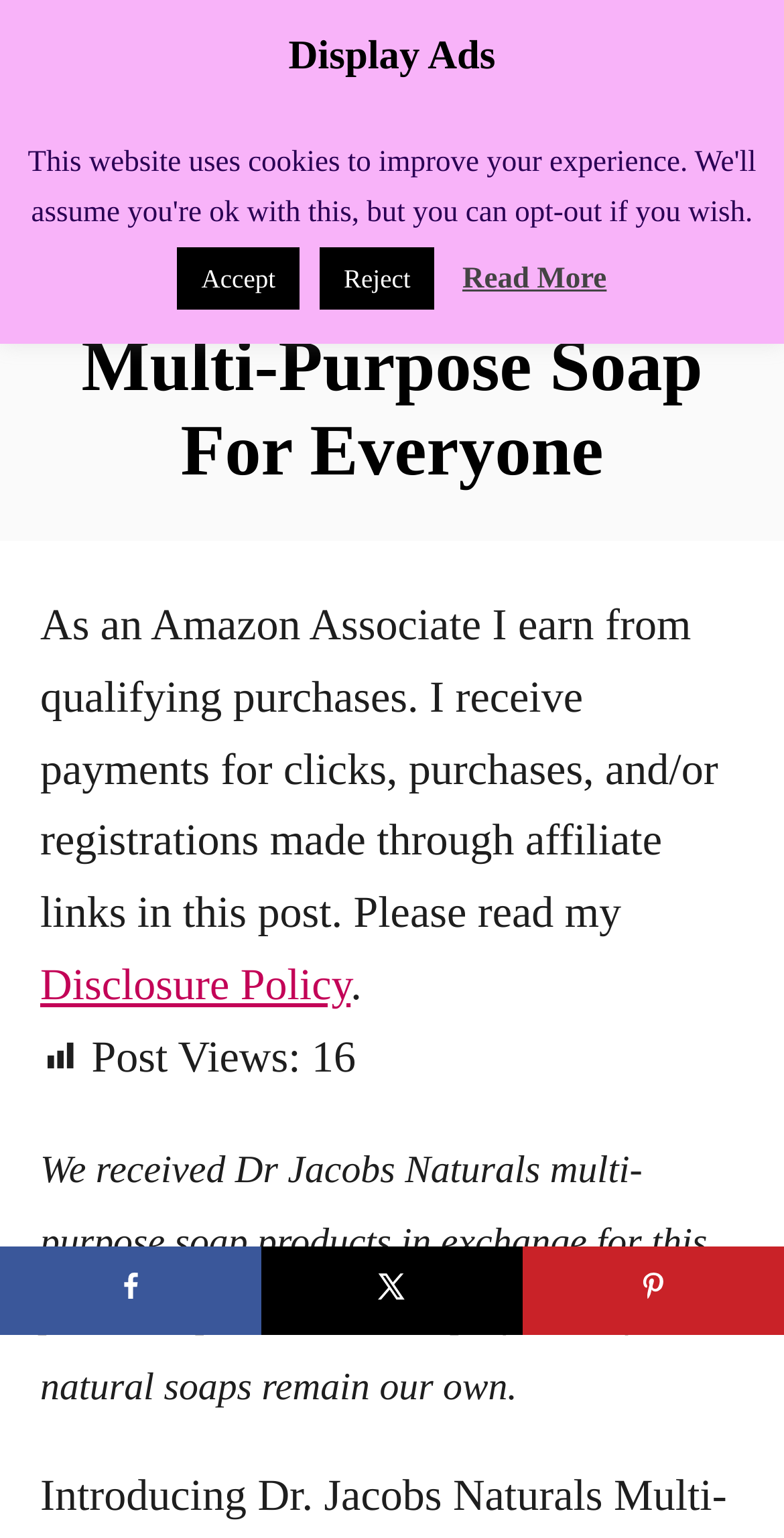Offer a thorough description of the webpage.

The webpage is about Dr. Jacobs Naturals Multi-Purpose Soap, with a focus on its eco-friendly and versatile cleaning properties. At the top left corner, there is a button labeled "Menu" accompanied by a small image. Next to it, there is a link to "Mommy's Memorandum" with an associated image. 

Below these elements, there is a large header section that spans almost the entire width of the page. The header contains the title "Dr Jacobs Naturals Multi-Purpose Soap For Everyone" and a disclaimer text about affiliate links and payments. 

Further down, there is a section with a heading "Display Ads" at the top. Below this heading, there are two buttons, "Accept" and "Reject", positioned side by side. 

On the right side of the page, there is a link to "Read More". At the bottom of the page, there are three social media sharing links: "Share on Facebook", "Share on X", and a button to "Save to Pinterest". Each of these links has an associated image.